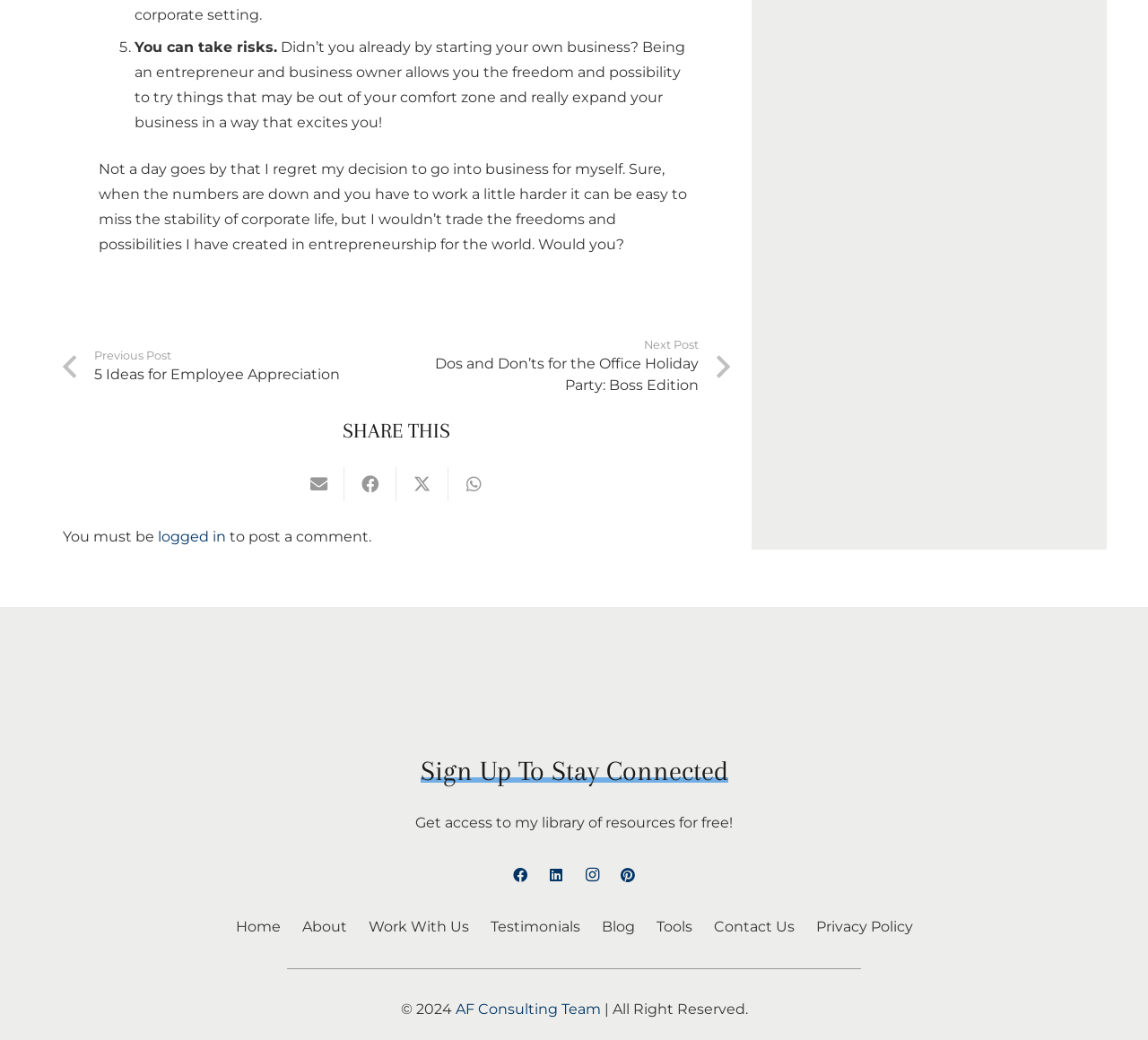Determine the bounding box coordinates of the clickable region to carry out the instruction: "Read the latest podcast episode".

[0.382, 0.62, 0.496, 0.691]